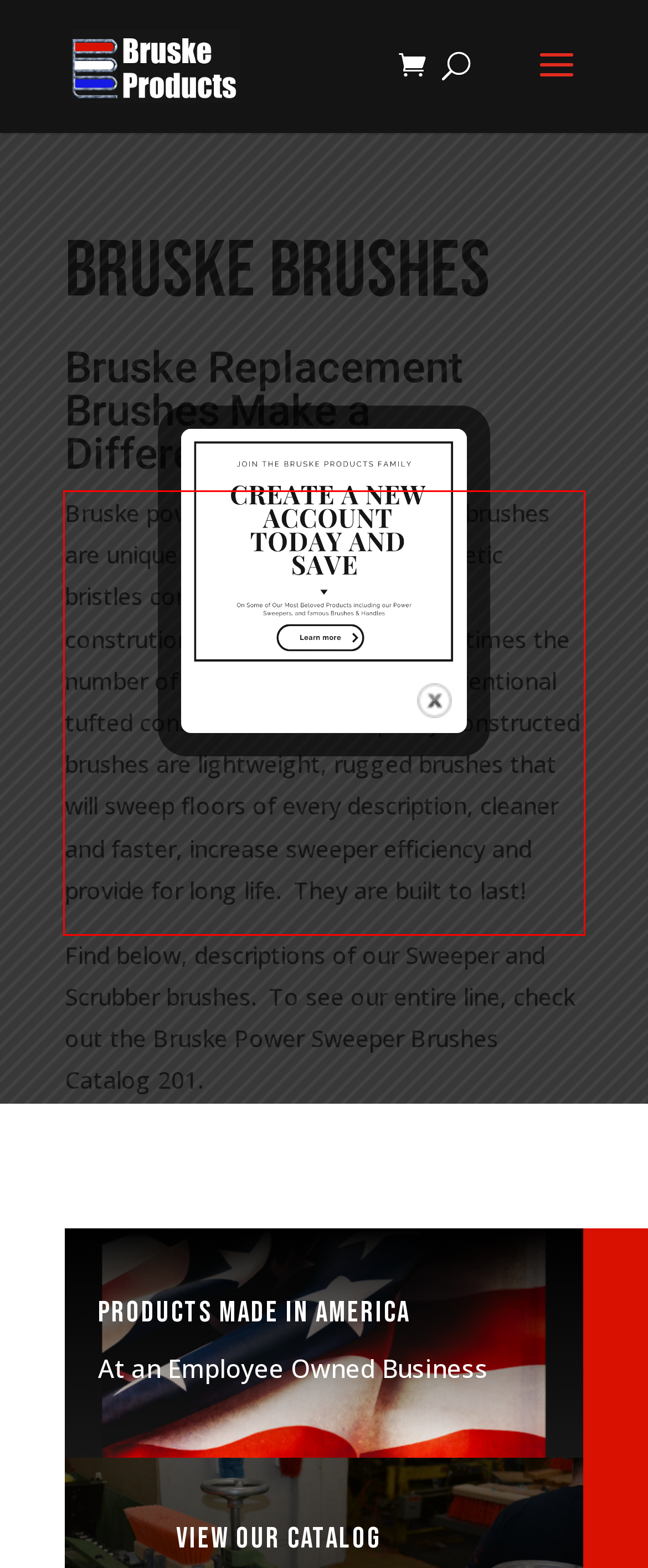Analyze the screenshot of the webpage that features a red bounding box and recognize the text content enclosed within this red bounding box.

Bruske power sweeper and scrubber brushes are unique blends of the finest synthetic bristles combined with special spiral constrution that yields almost three times the number of bristles compared to conventional tufted construction. These quality-constructed brushes are lightweight, rugged brushes that will sweep floors of every description, cleaner and faster, increase sweeper efficiency and provide for long life. They are built to last!